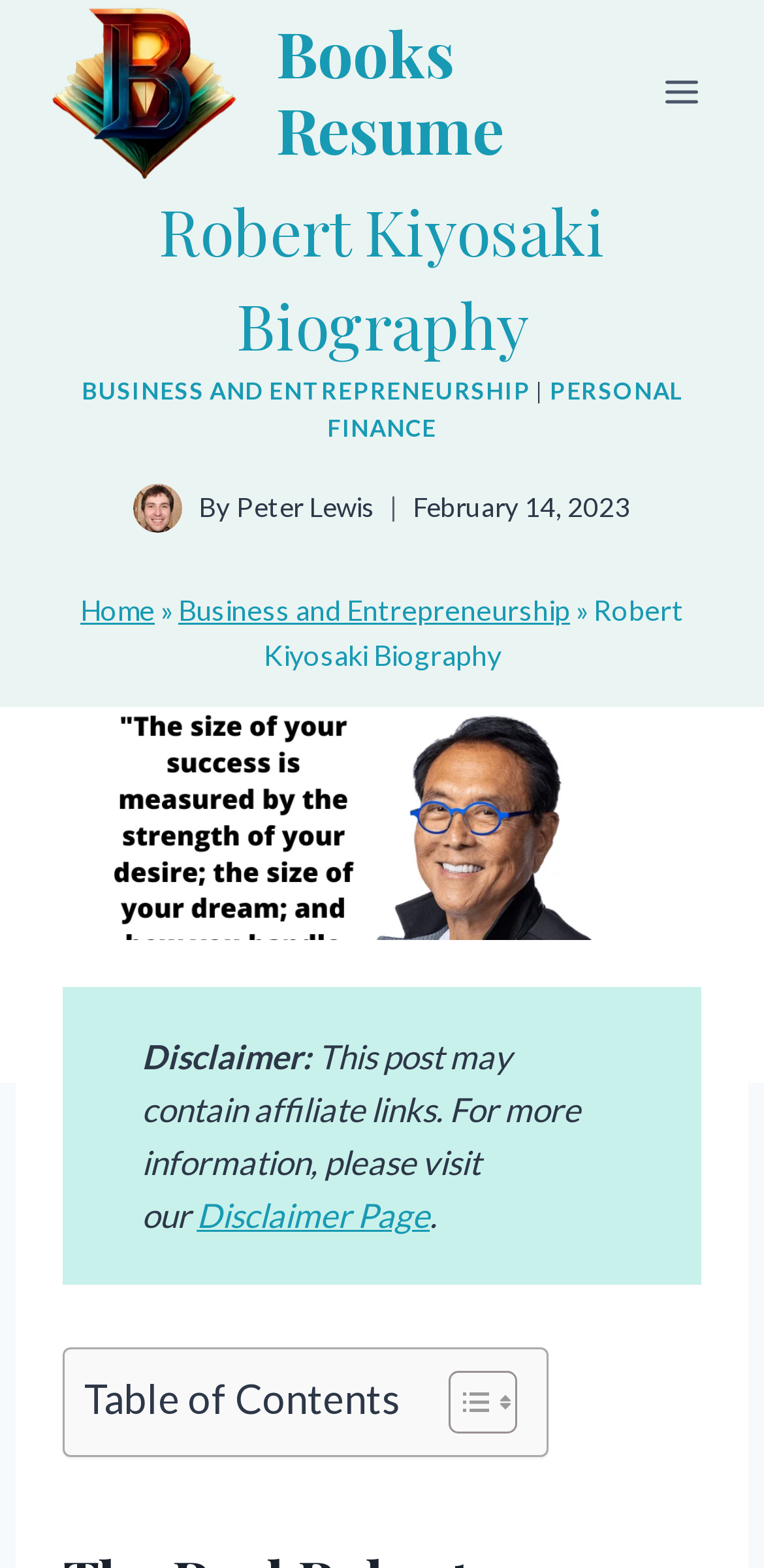What is the purpose of the 'Toggle Table of Content' button?
Based on the screenshot, answer the question with a single word or phrase.

To show or hide the table of contents